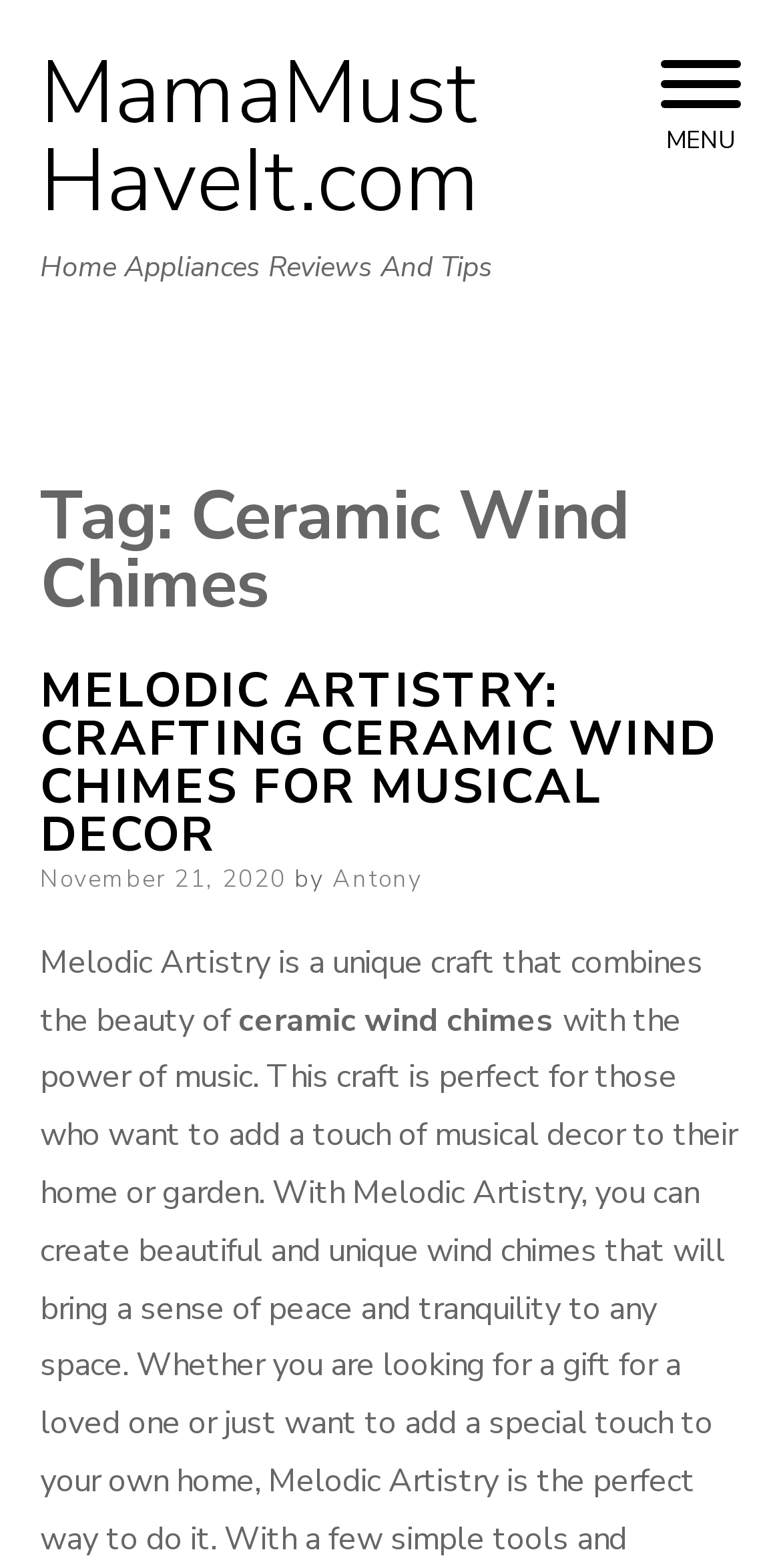Respond with a single word or phrase to the following question:
Who is the author of this article?

Antony